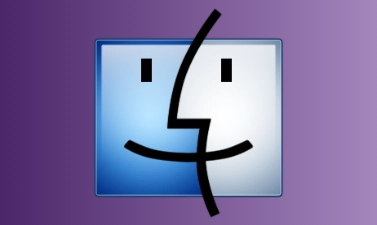Create an elaborate description of the image, covering every aspect.

This image features the macOS logo, which is represented by a stylized depiction of a smiling computer screen. The icon showcases a simplified face with two black eyes and a curved line resembling a smile, set against a soft gradient background that transitions from purple to lighter tones. This logo is prominently featured in the context of downloading the latest stable WebUI prebuilt binaries specifically for macOS, indicating its relevance for users on Apple devices who are looking to utilize this frontend tool effectively. The accompanying text emphasizes the availability of a stable version tailored for macOS users, highlighting the flexibility and compatibility of the WebUI across different operating systems.